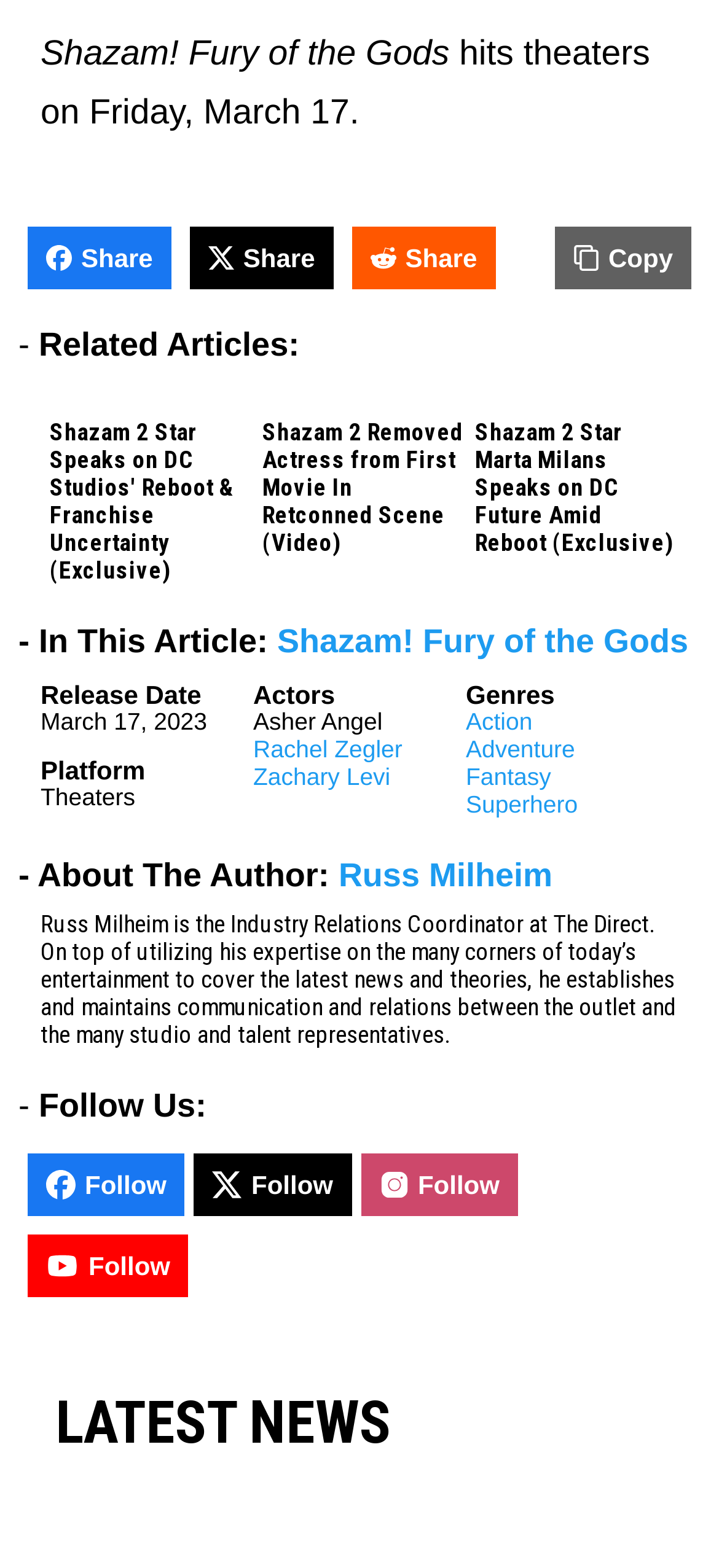Using the description "English", locate and provide the bounding box of the UI element.

None